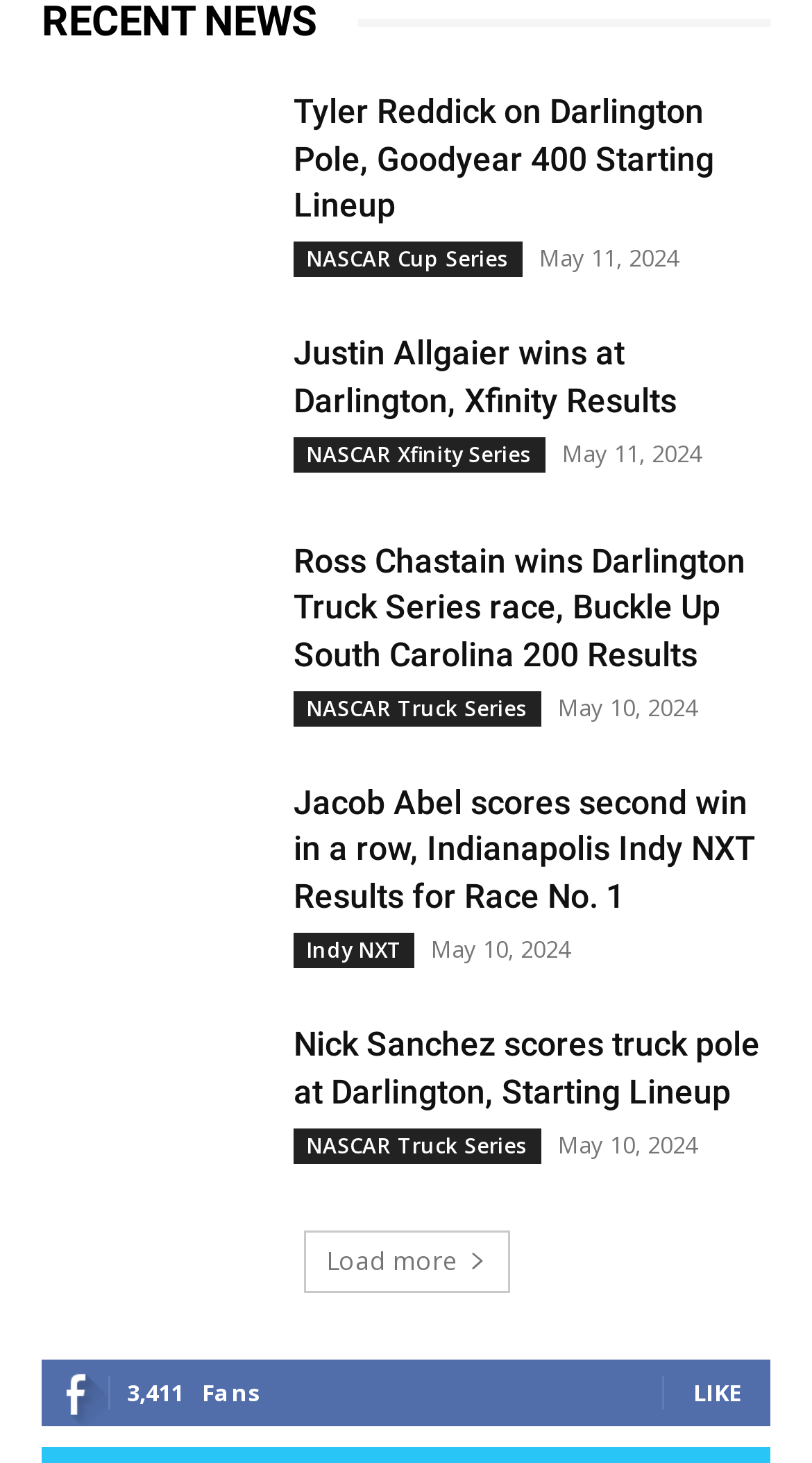Provide a brief response to the question below using a single word or phrase: 
How many news articles are displayed?

8